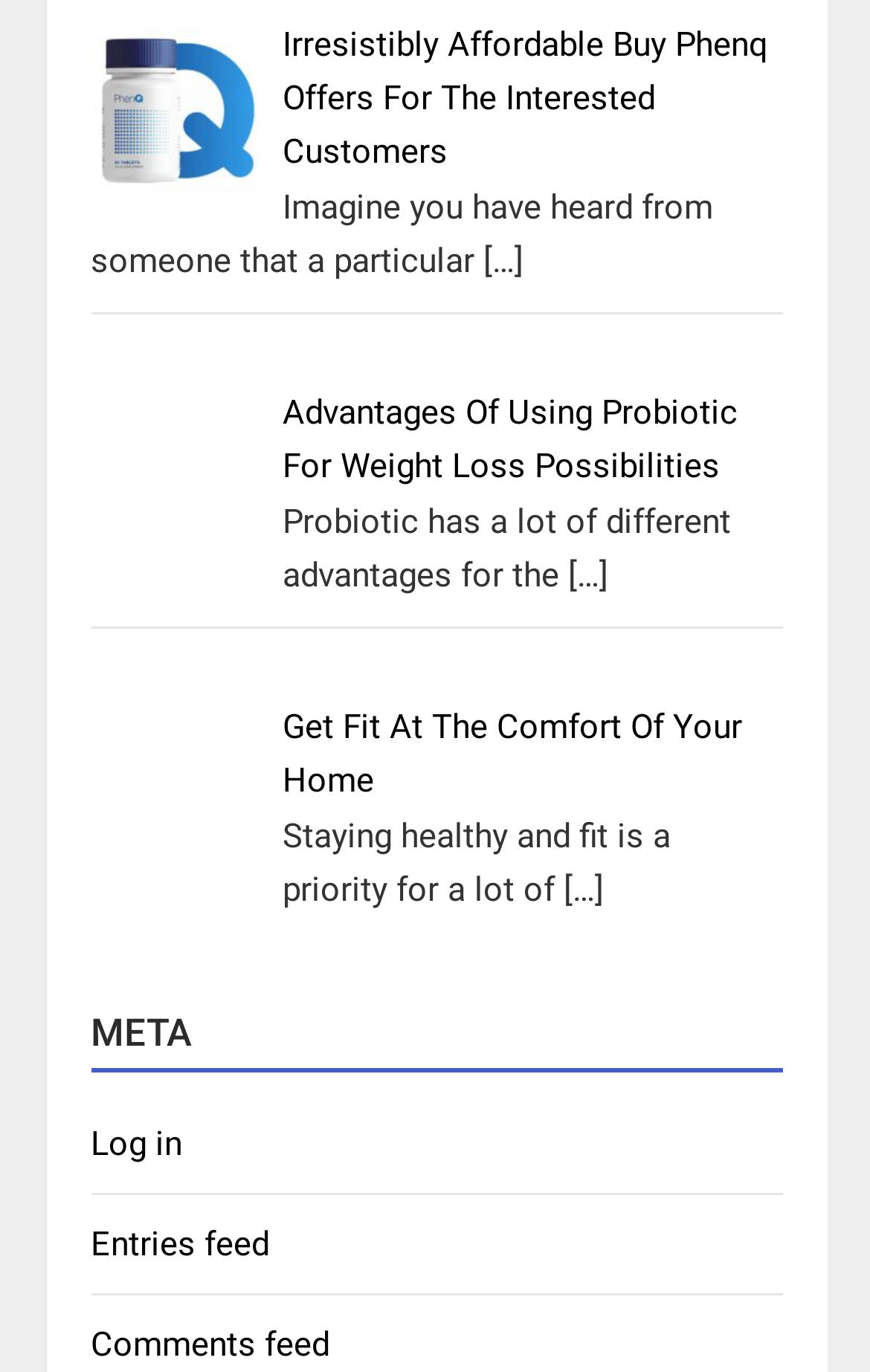Extract the bounding box coordinates for the UI element described as: "aria-label="Open Search Bar"".

None